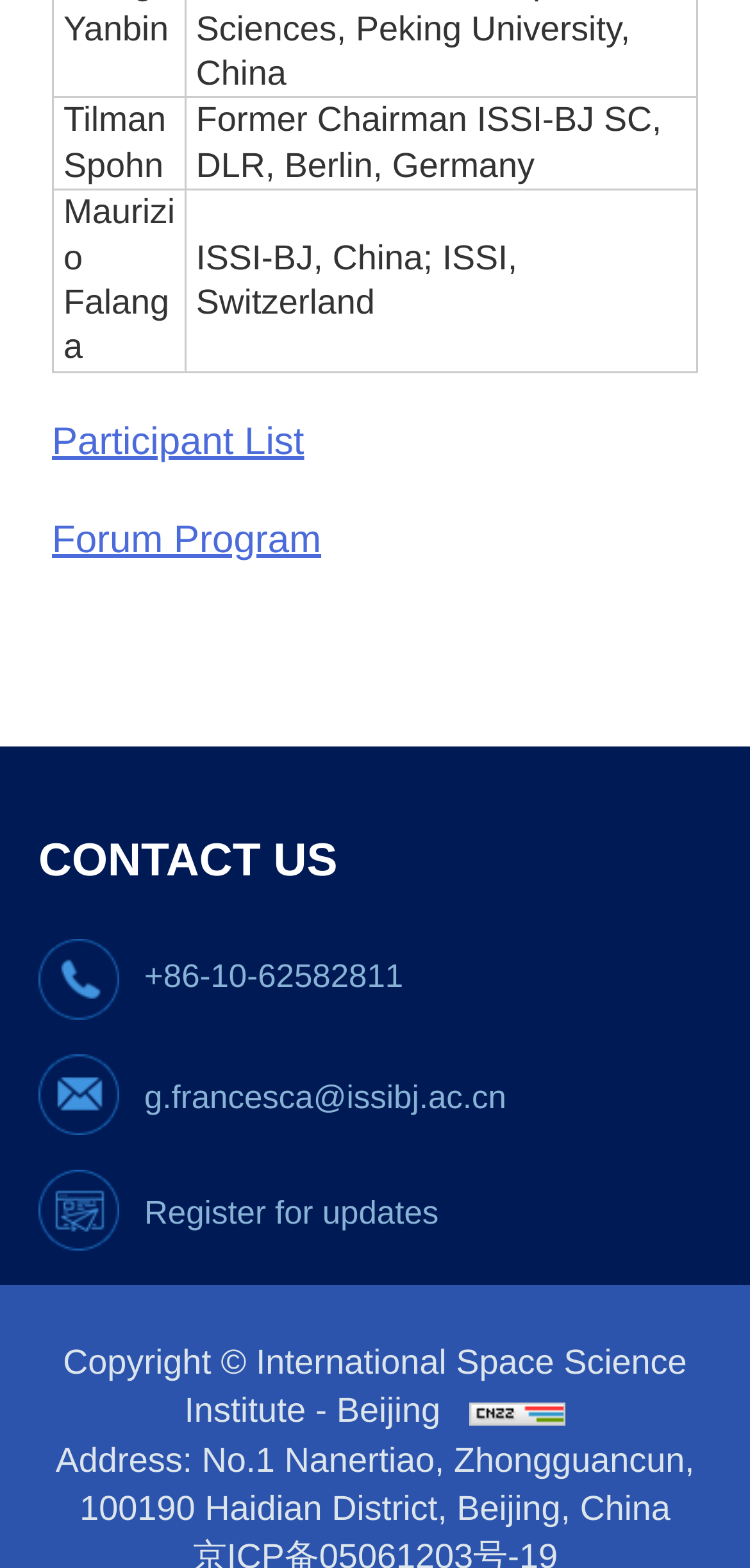Use a single word or phrase to answer the question:
How many links are there in the webpage?

5